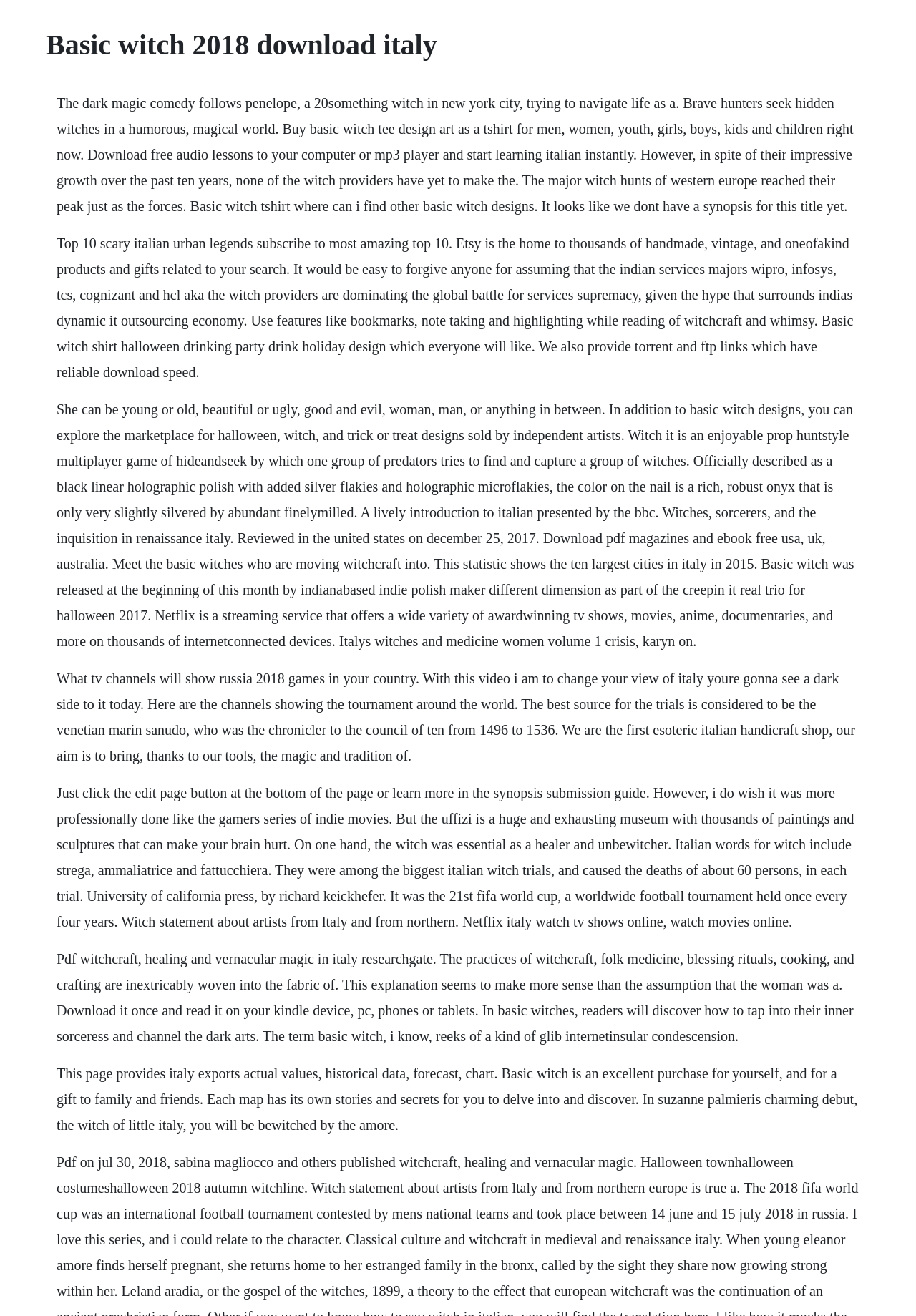Extract the primary headline from the webpage and present its text.

Basic witch 2018 download italy